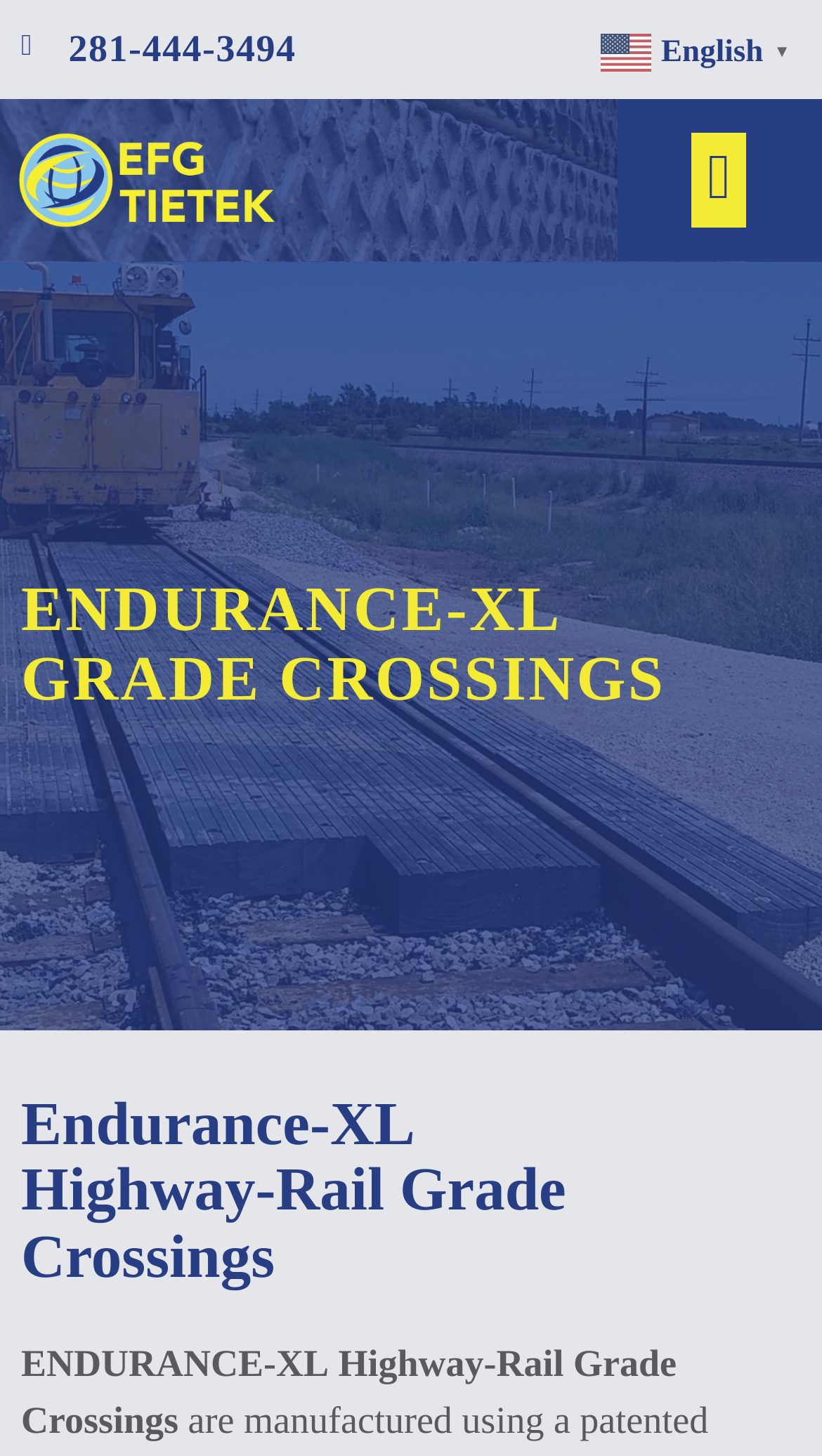Answer the following in one word or a short phrase: 
What is the phone number on the webpage?

281-444-3494